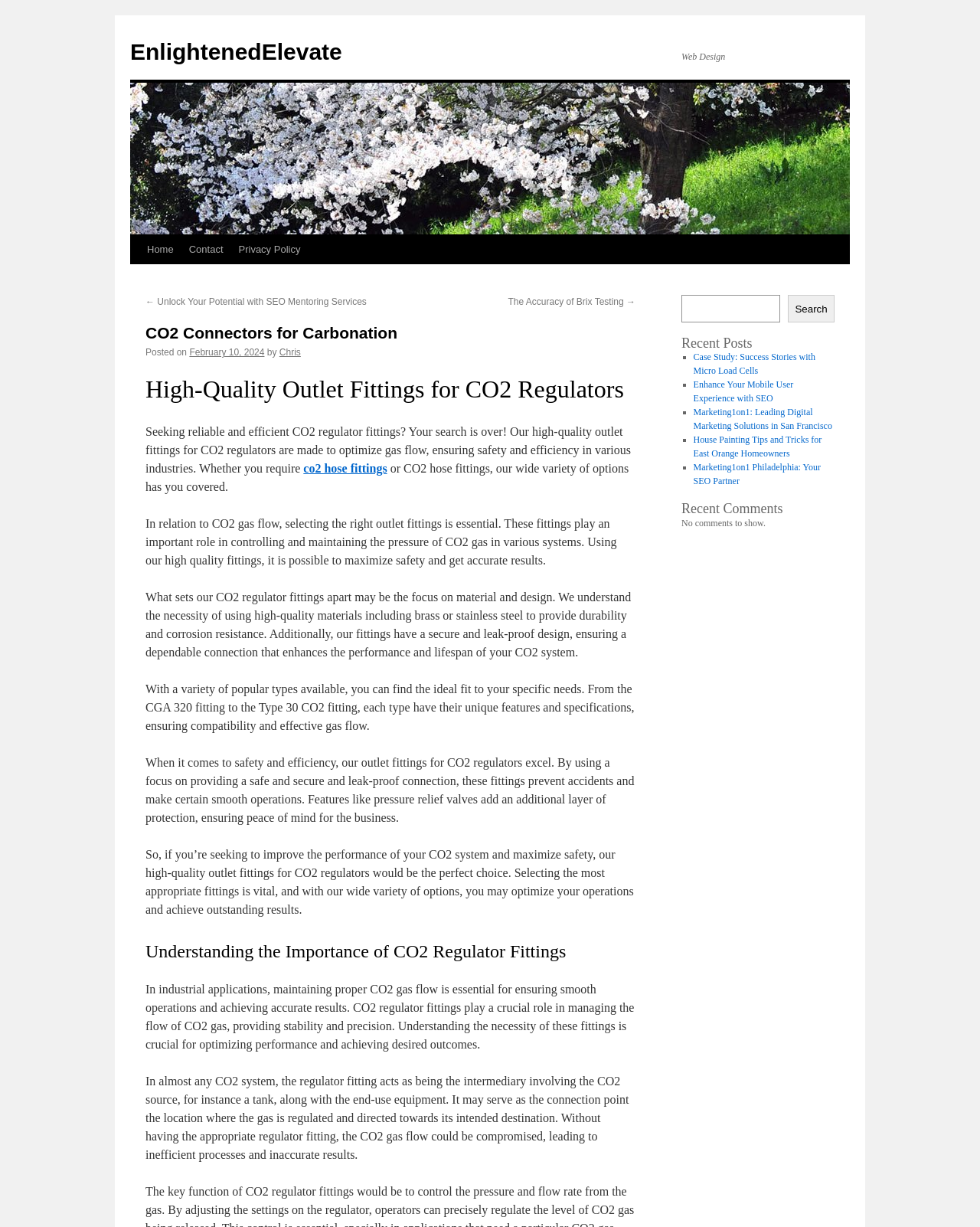Identify the bounding box coordinates for the element that needs to be clicked to fulfill this instruction: "Search for something". Provide the coordinates in the format of four float numbers between 0 and 1: [left, top, right, bottom].

[0.695, 0.24, 0.796, 0.263]